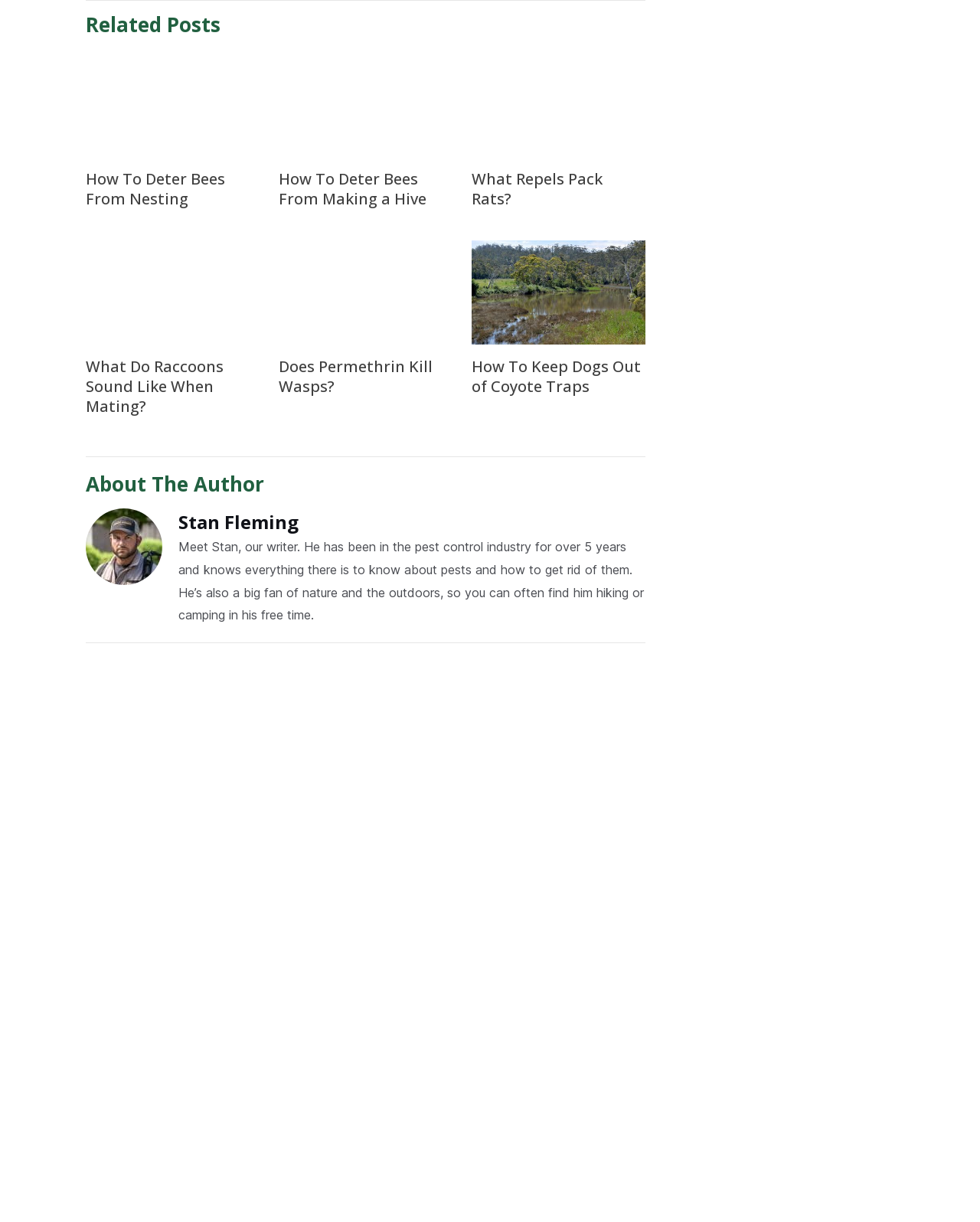What is the author's name?
Using the details from the image, give an elaborate explanation to answer the question.

I found the author's name by looking at the section 'About The Author' where it says 'Meet Stan, our writer. He has been in the pest control industry for over 5 years and knows everything there is to know about pests and how to get rid of them.' The author's name is mentioned as Stan Fleming.